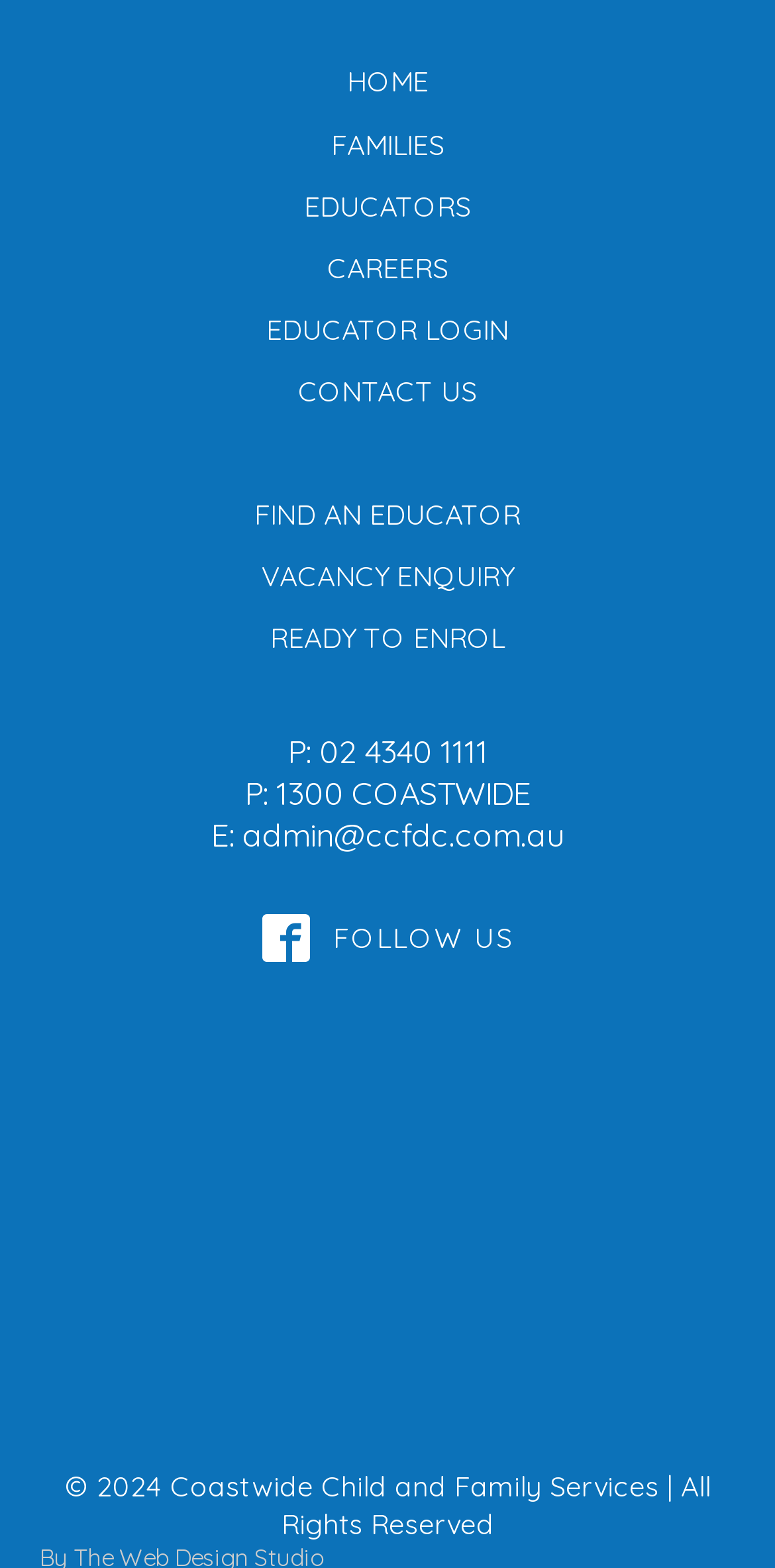Provide the bounding box coordinates for the area that should be clicked to complete the instruction: "go to home page".

[0.344, 0.035, 0.656, 0.064]